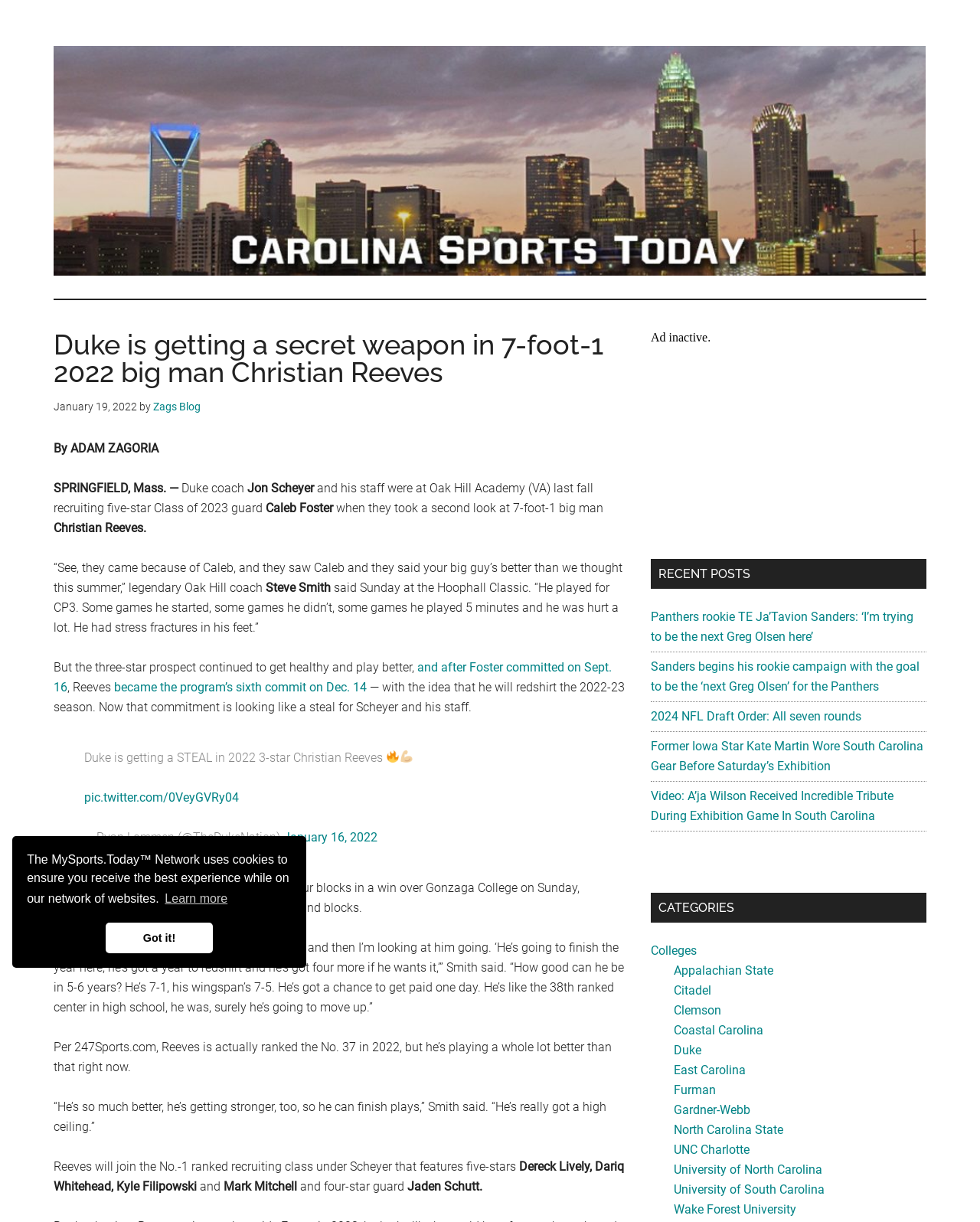Determine the bounding box coordinates of the element's region needed to click to follow the instruction: "Click the 'dismiss cookie message' button". Provide these coordinates as four float numbers between 0 and 1, formatted as [left, top, right, bottom].

[0.108, 0.755, 0.217, 0.78]